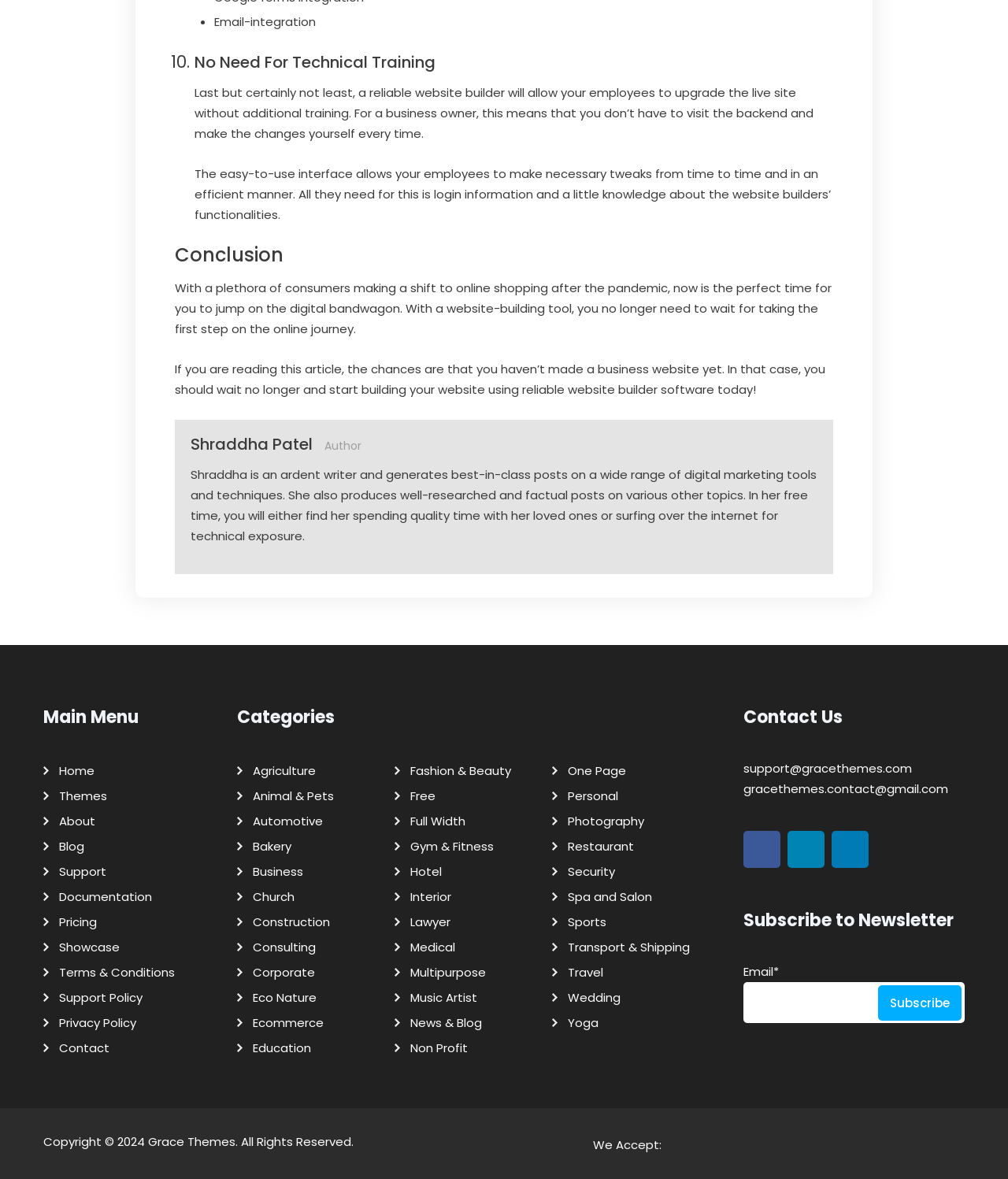Please specify the bounding box coordinates of the area that should be clicked to accomplish the following instruction: "Click on the 'Post Comment' button". The coordinates should consist of four float numbers between 0 and 1, i.e., [left, top, right, bottom].

None